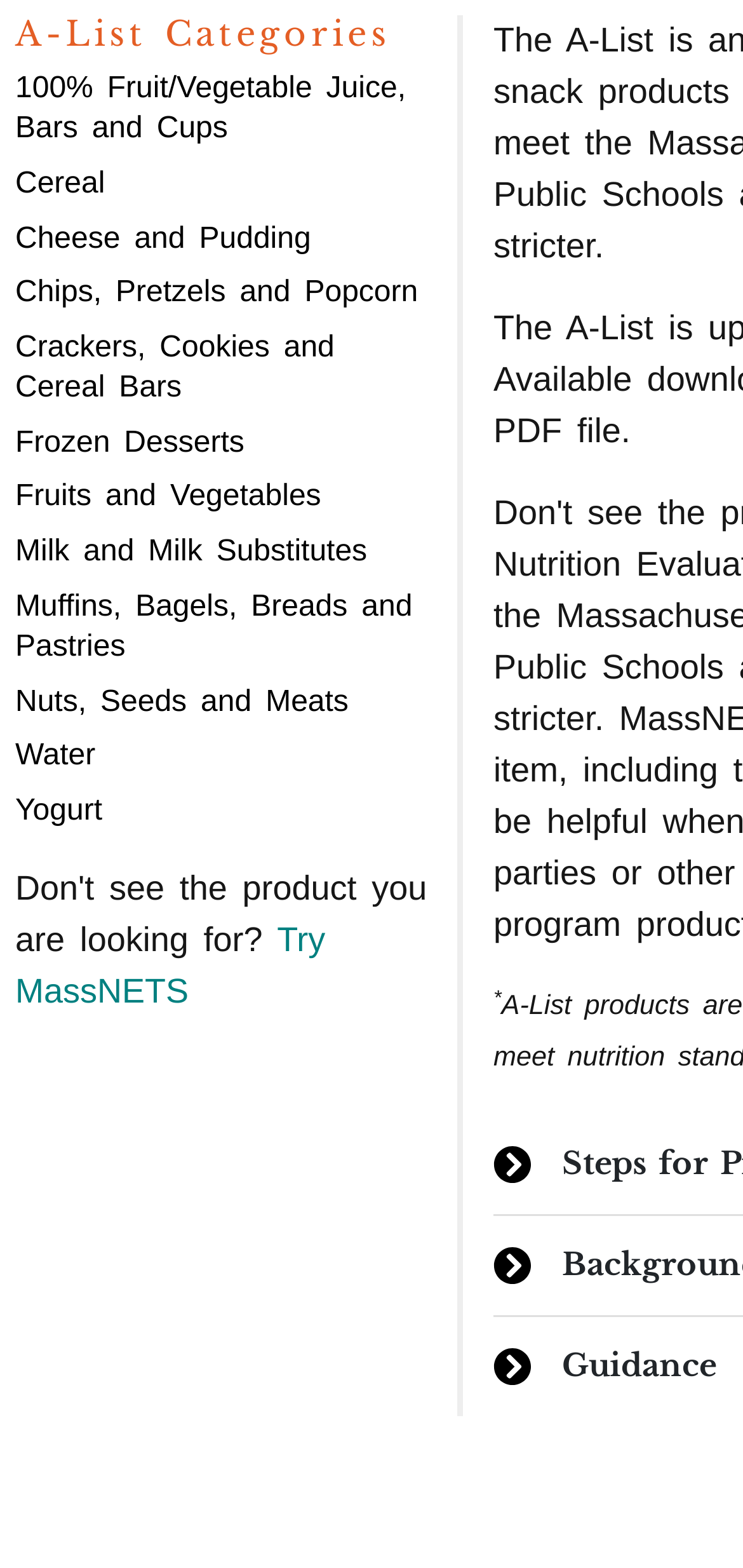Give a detailed explanation of the elements present on the webpage.

The webpage is about the John C. Stalker Institute of Food and Nutrition A-List, which provides information on acceptable competitive foods and beverages in Massachusetts schools. 

At the top, there is a heading titled "A-List Categories". Below the heading, there are 11 links categorized by food types, including "100% Fruit/Vegetable Juice, Bars and Cups", "Cereal", "Cheese and Pudding", and others. These links are aligned to the left and stacked vertically, taking up most of the page. 

To the right of the last link, there is another link titled "Try MassNETS". Below this link, there is a superscript with an asterisk symbol.